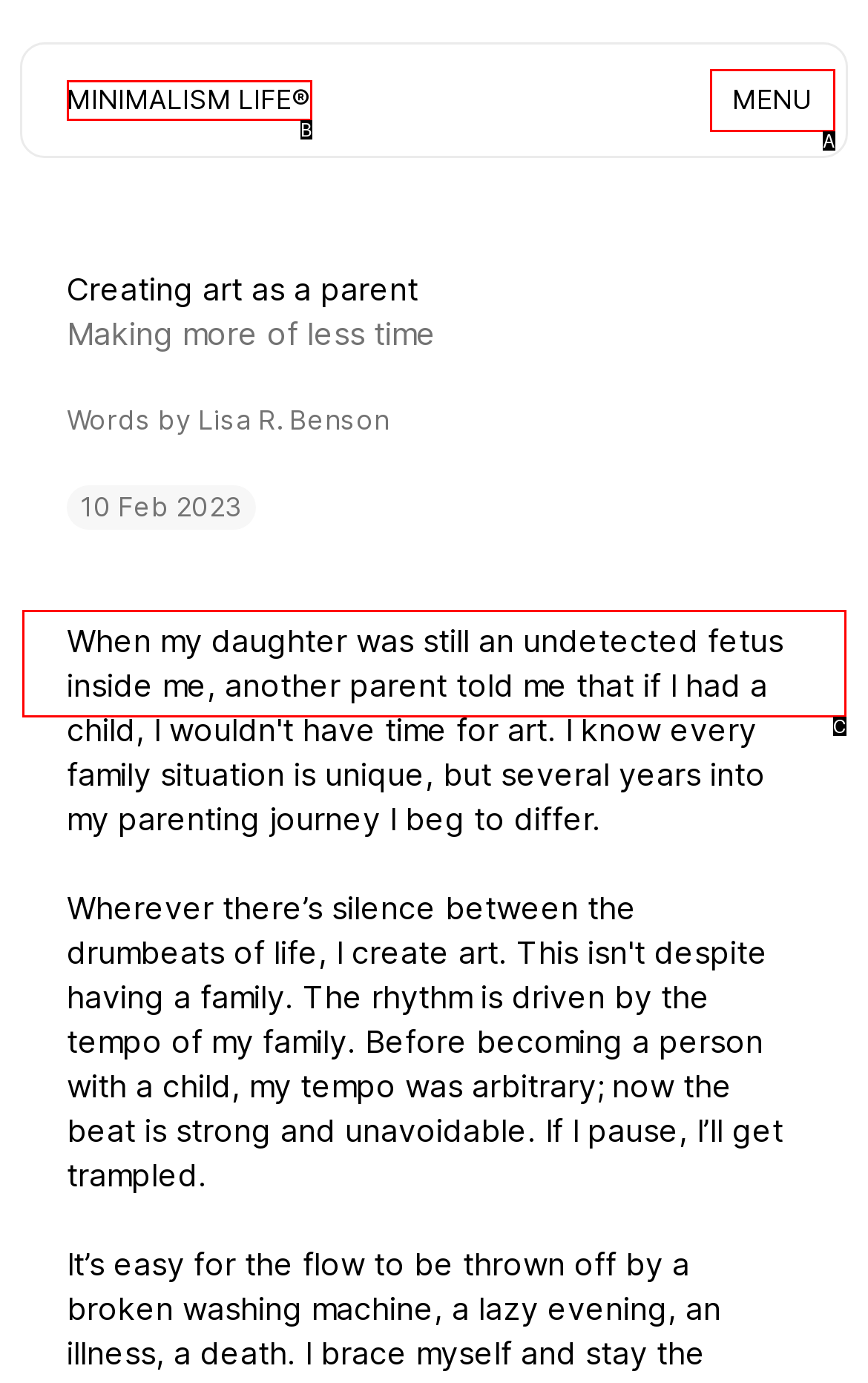Based on the description: Subscribe, find the HTML element that matches it. Provide your answer as the letter of the chosen option.

C